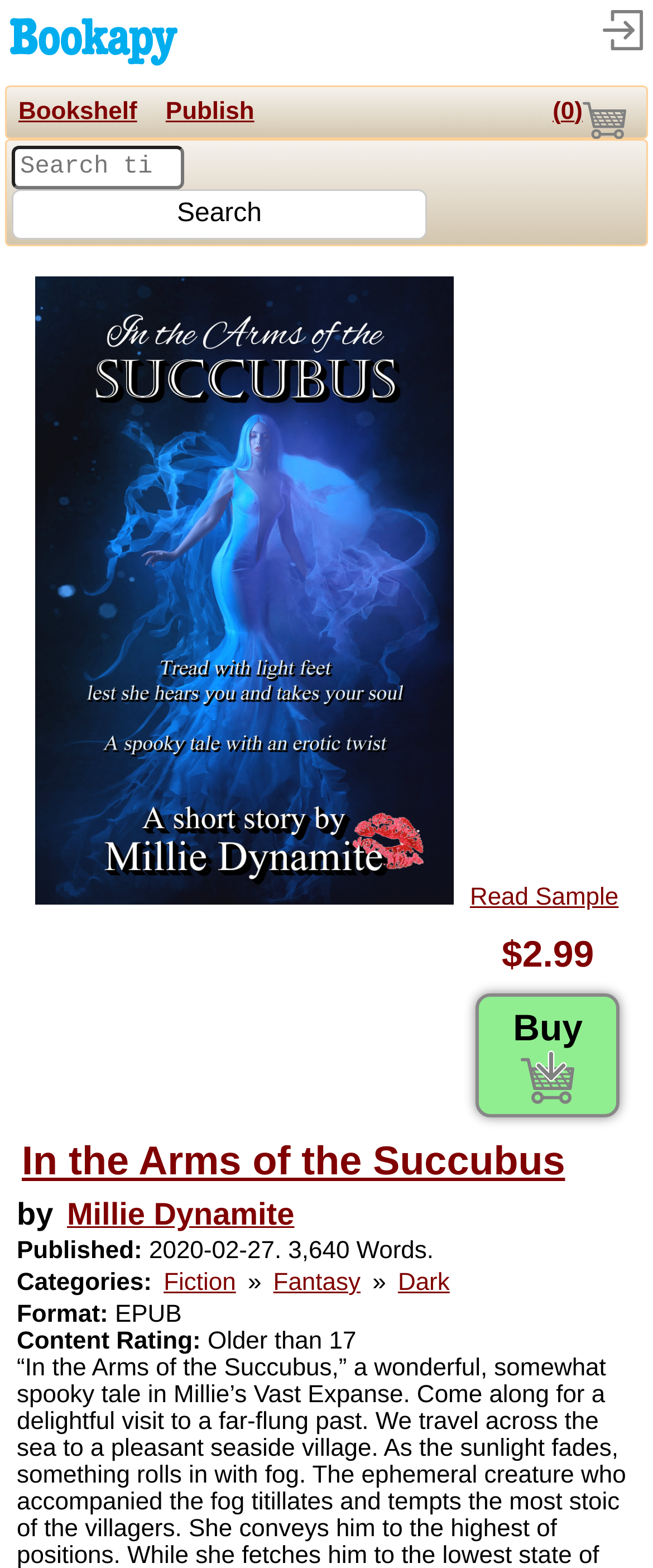Find the bounding box coordinates for the area that should be clicked to accomplish the instruction: "read a sample".

[0.712, 0.561, 0.955, 0.584]